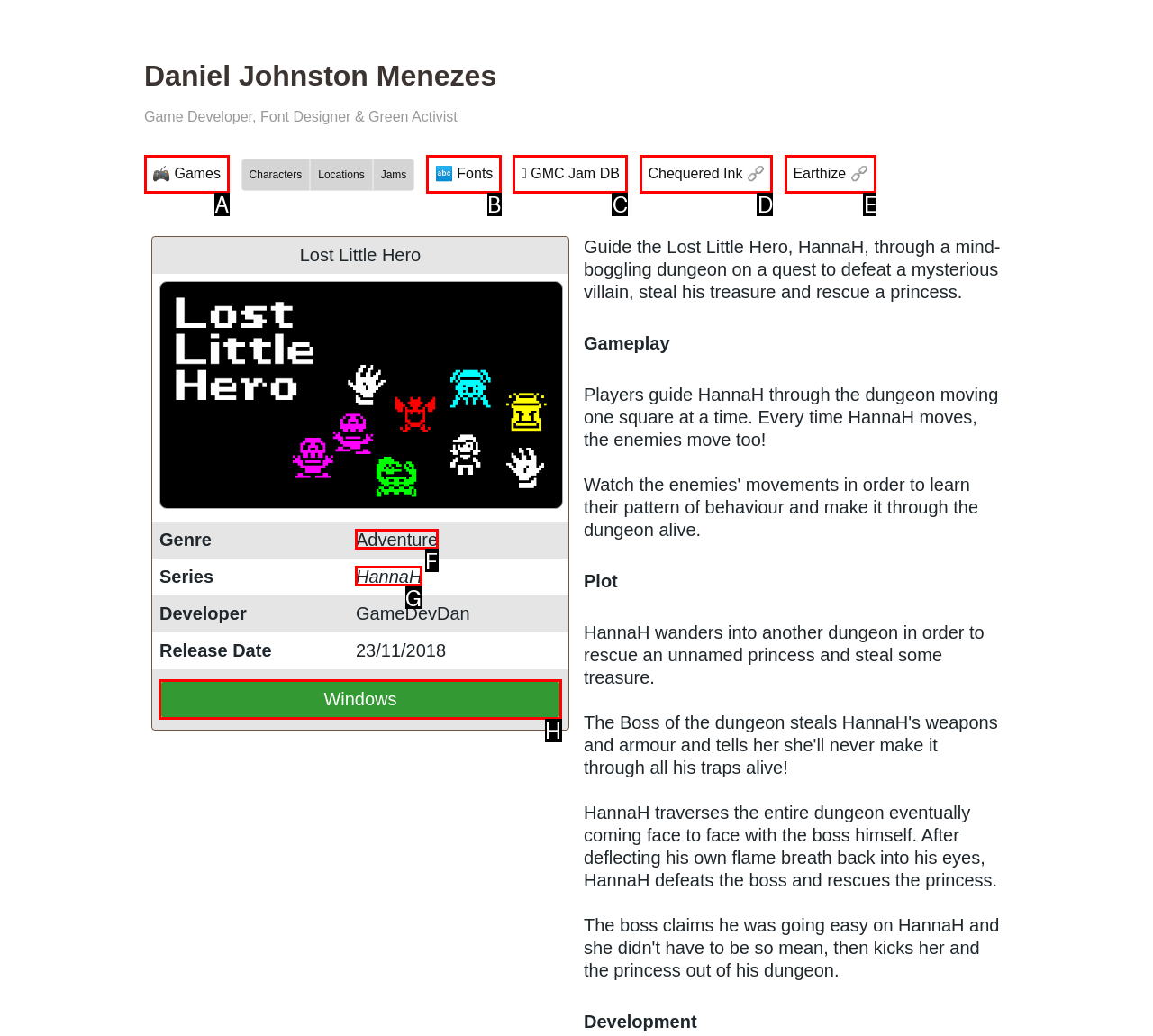Determine the HTML element to be clicked to complete the task: Click on the Windows link. Answer by giving the letter of the selected option.

H